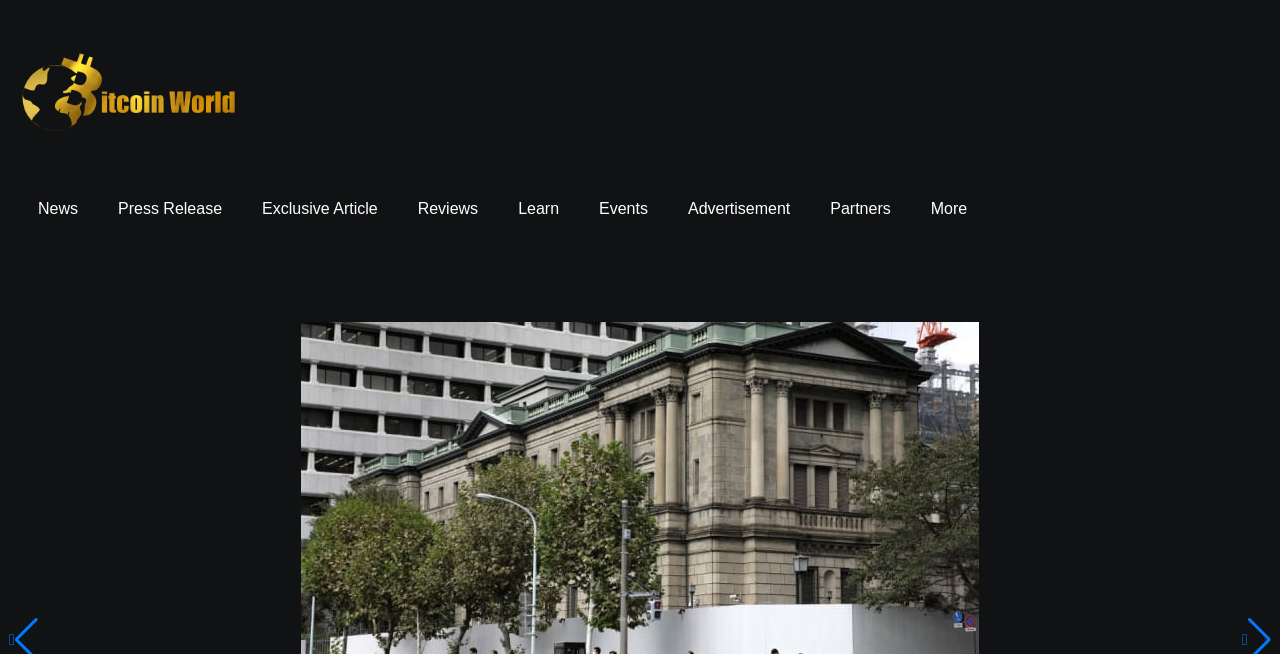Determine the bounding box coordinates for the UI element described. Format the coordinates as (top-left x, top-left y, bottom-right x, bottom-right y) and ensure all values are between 0 and 1. Element description: Press Release

[0.077, 0.284, 0.189, 0.354]